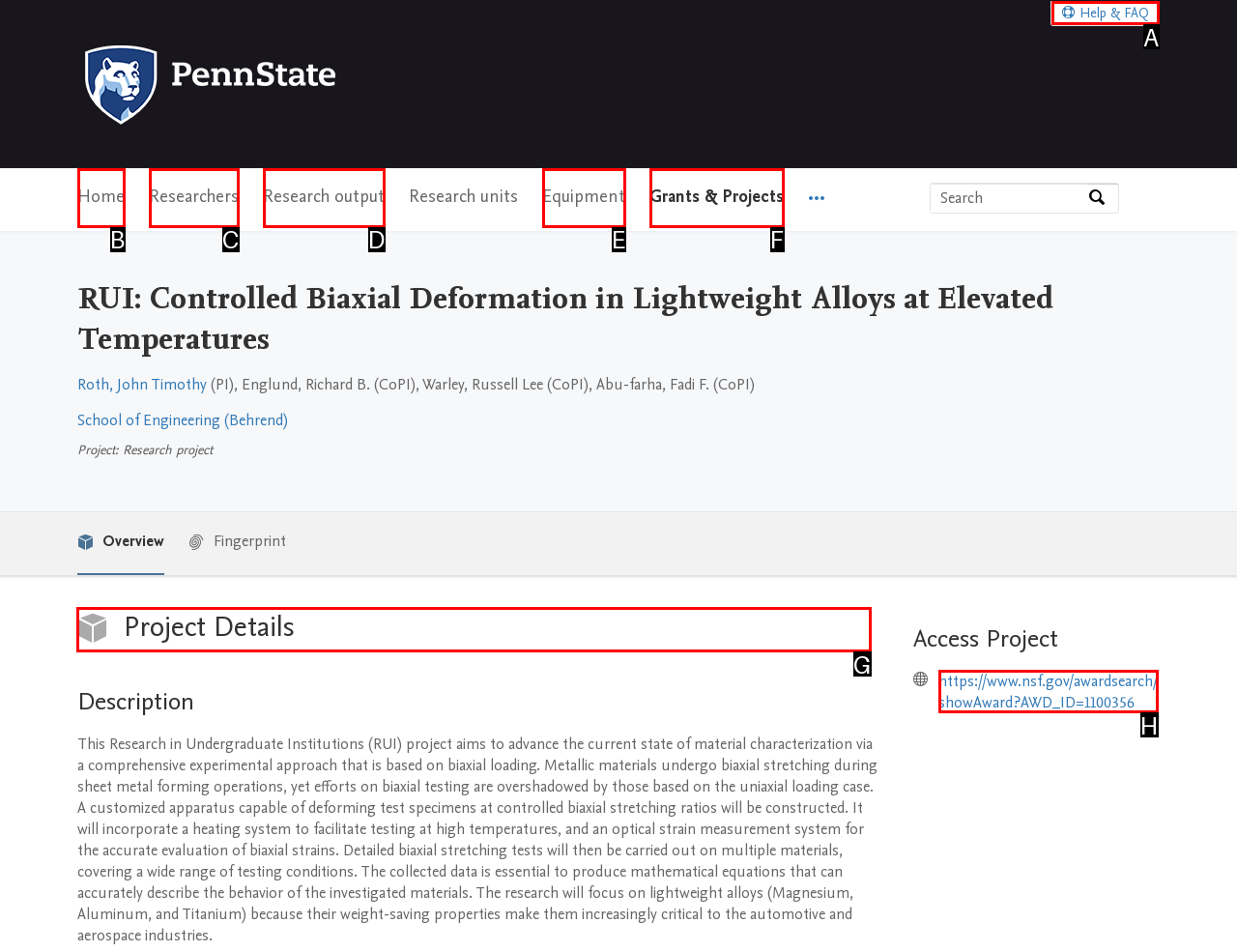Choose the UI element to click on to achieve this task: View project details. Reply with the letter representing the selected element.

G